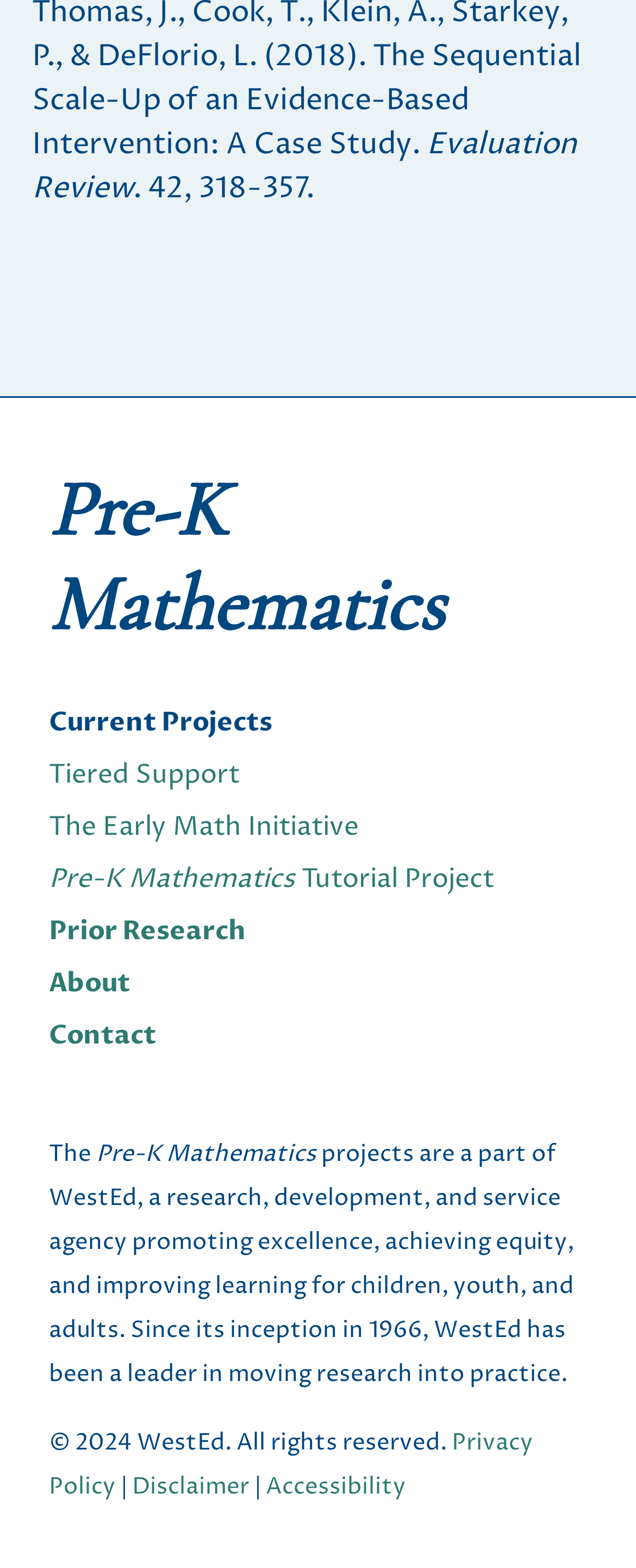Can you find the bounding box coordinates for the element that needs to be clicked to execute this instruction: "View Pre-K Mathematics"? The coordinates should be given as four float numbers between 0 and 1, i.e., [left, top, right, bottom].

[0.077, 0.295, 0.697, 0.416]